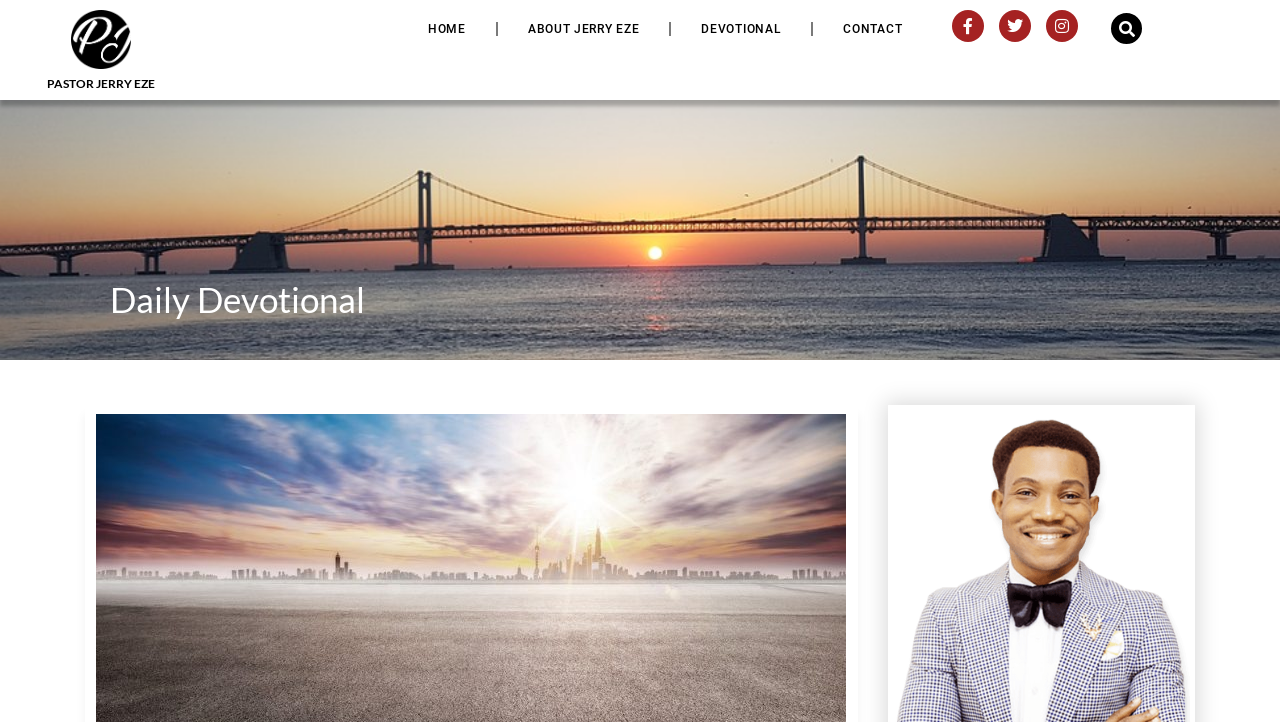Using the provided element description: "Pastor Jerry Eze", determine the bounding box coordinates of the corresponding UI element in the screenshot.

[0.037, 0.106, 0.121, 0.127]